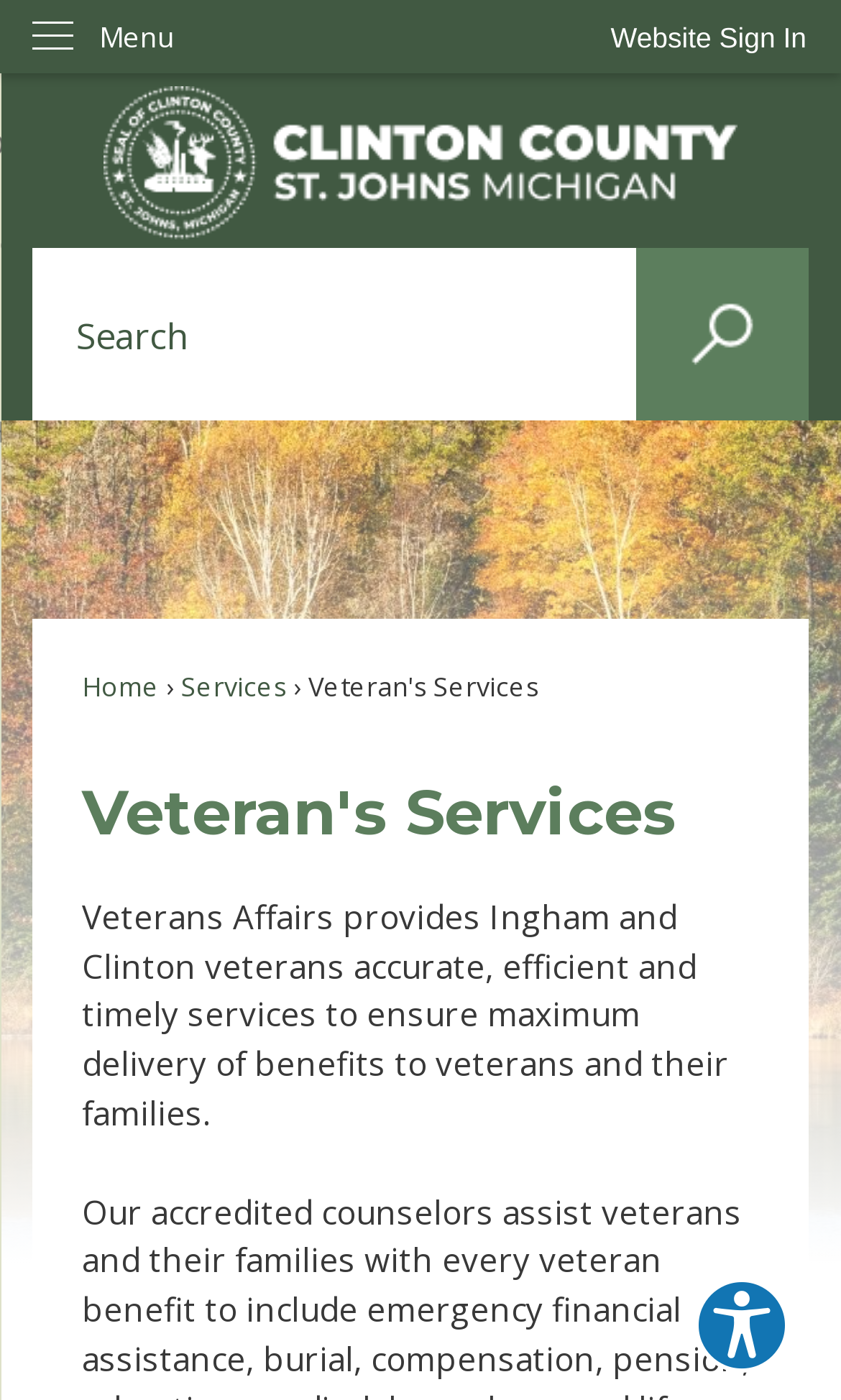What is the purpose of this website?
Please use the image to provide an in-depth answer to the question.

Based on the webpage content, it appears that the website is designed to provide services to veterans in Ingham and Clinton counties, ensuring maximum delivery of benefits to them and their families.